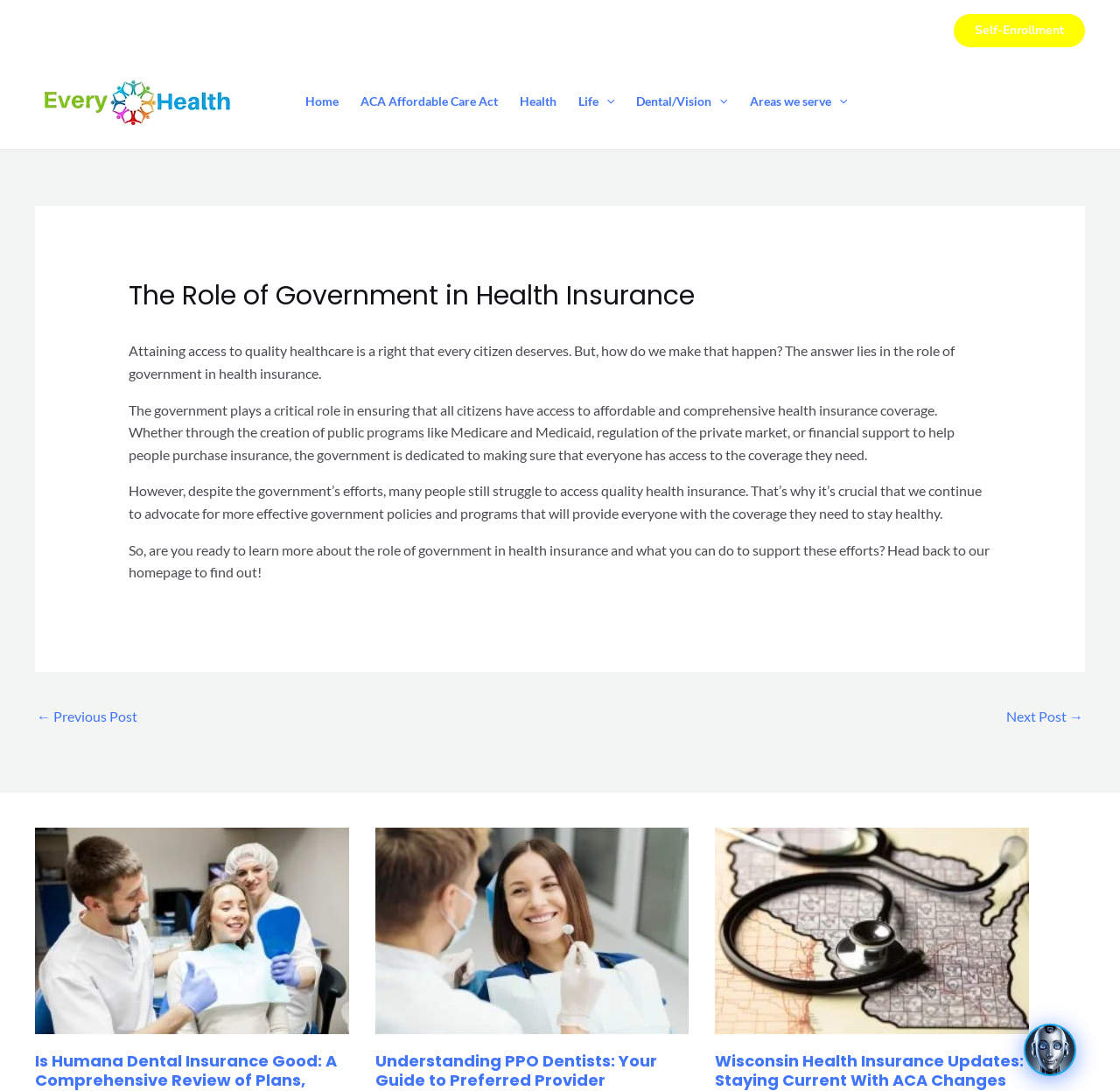Can you look at the image and give a comprehensive answer to the question:
What is the name of the organization behind this webpage?

The webpage is from Every Health Group, as indicated by the link 'Every Health Group' in the navigation menu and the image with the same name.